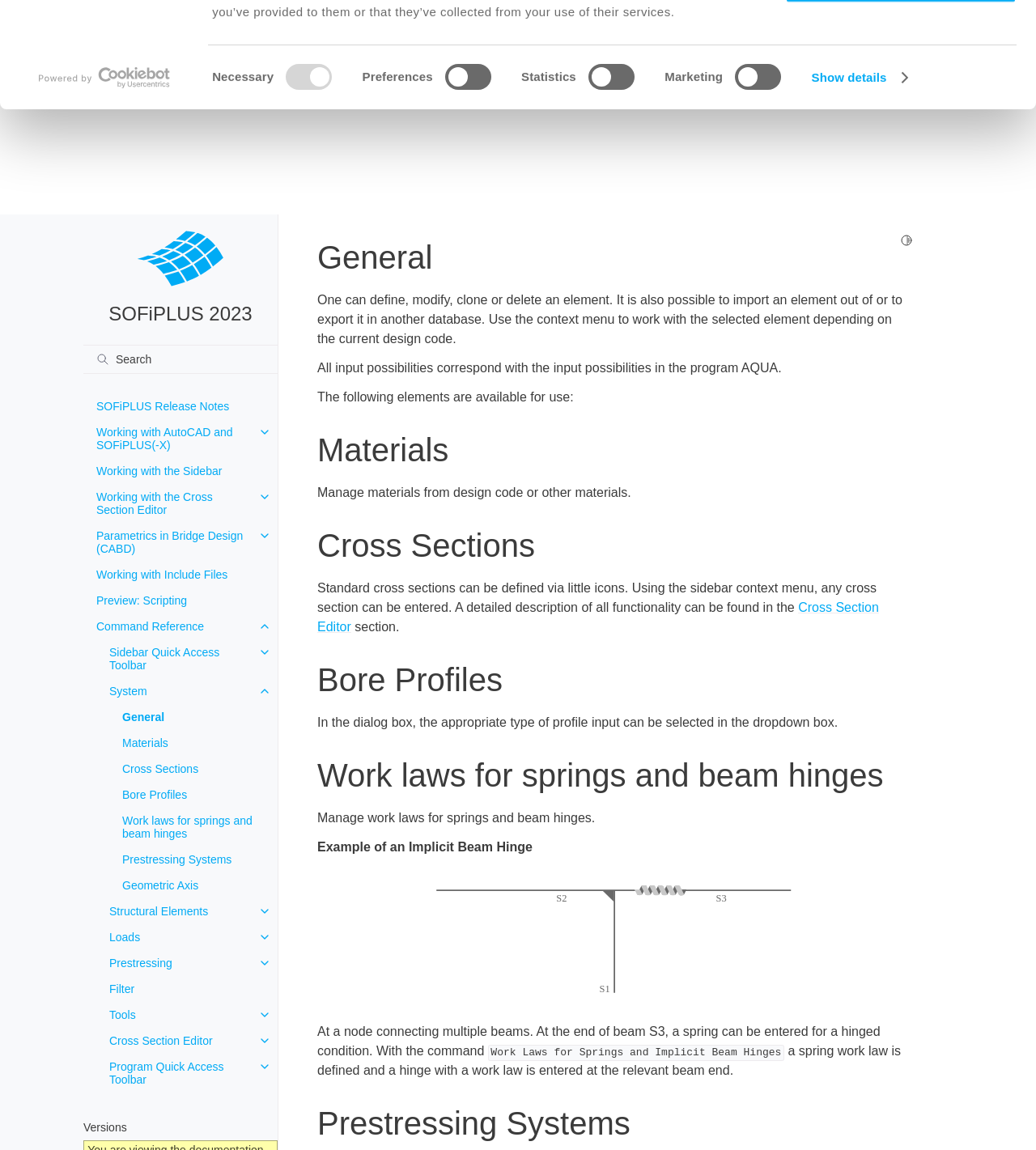How many types of cookies can be selected?
Answer the question with a detailed and thorough explanation.

In the consent section, there are four types of cookies that can be selected: Necessary, Preferences, Statistics, and Marketing. Each type has a corresponding checkbox that can be checked or unchecked.